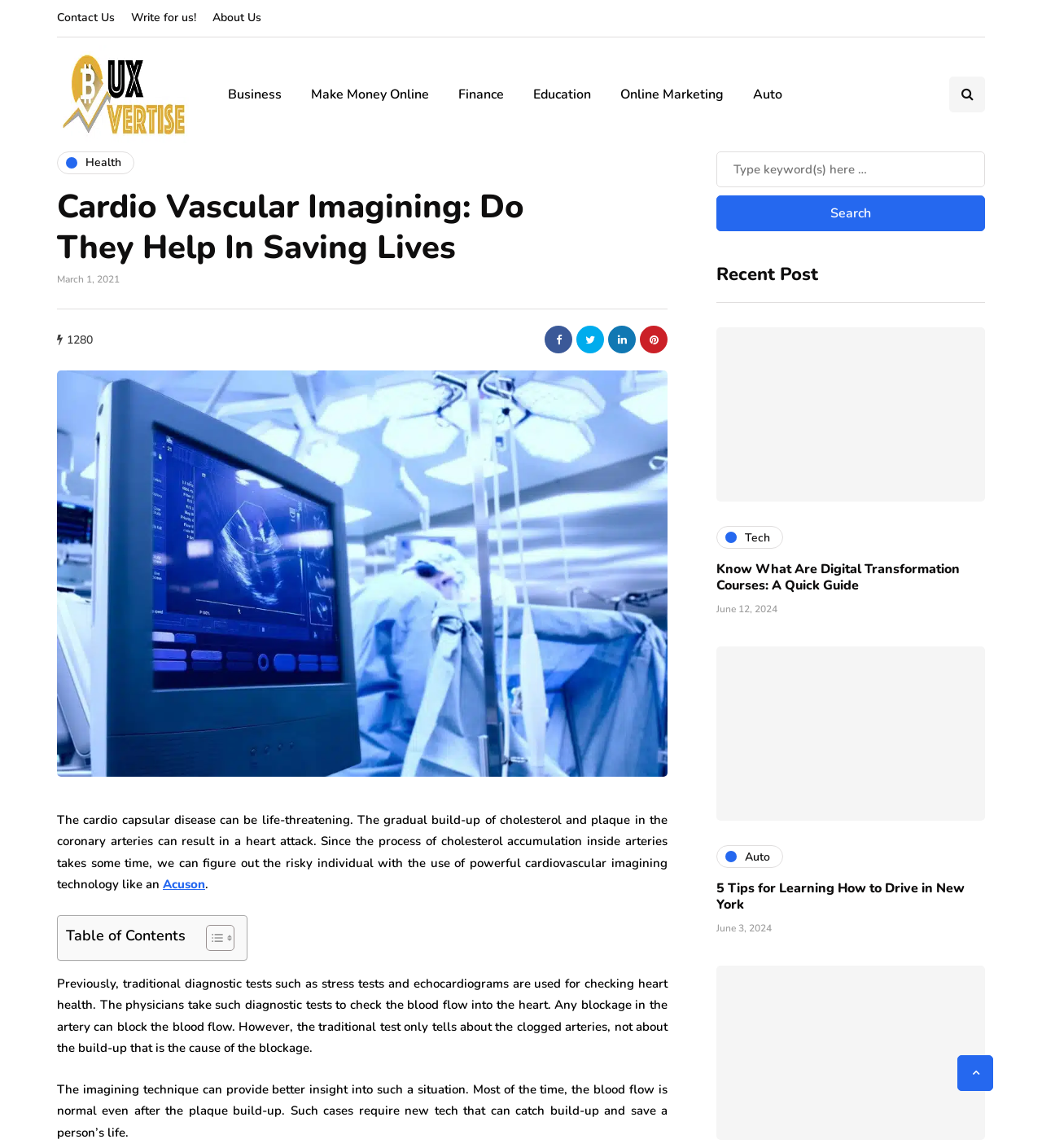Locate the bounding box coordinates of the element you need to click to accomplish the task described by this instruction: "Go to the Health category".

[0.055, 0.132, 0.129, 0.151]